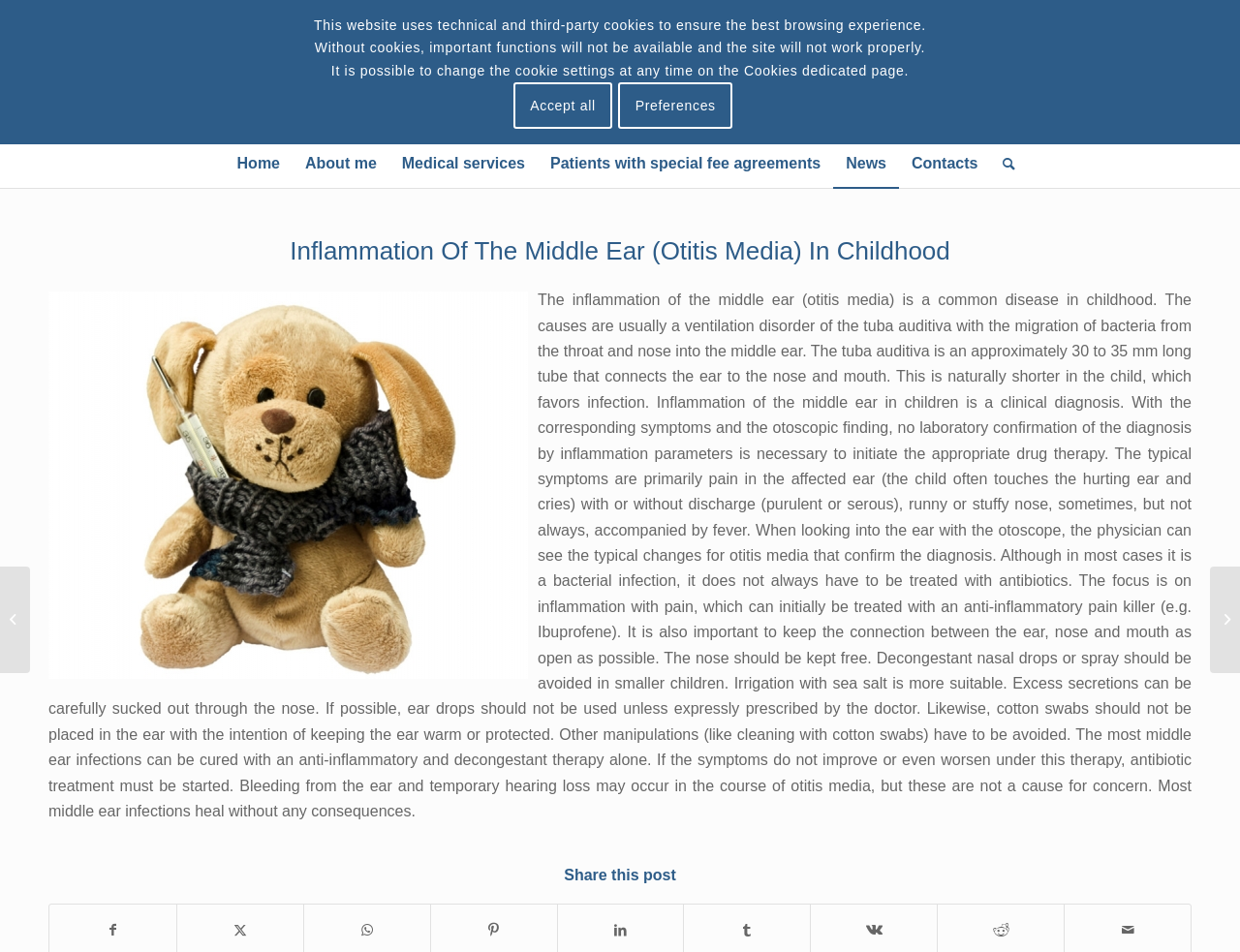Bounding box coordinates are specified in the format (top-left x, top-left y, bottom-right x, bottom-right y). All values are floating point numbers bounded between 0 and 1. Please provide the bounding box coordinate of the region this sentence describes: News

[0.672, 0.146, 0.725, 0.197]